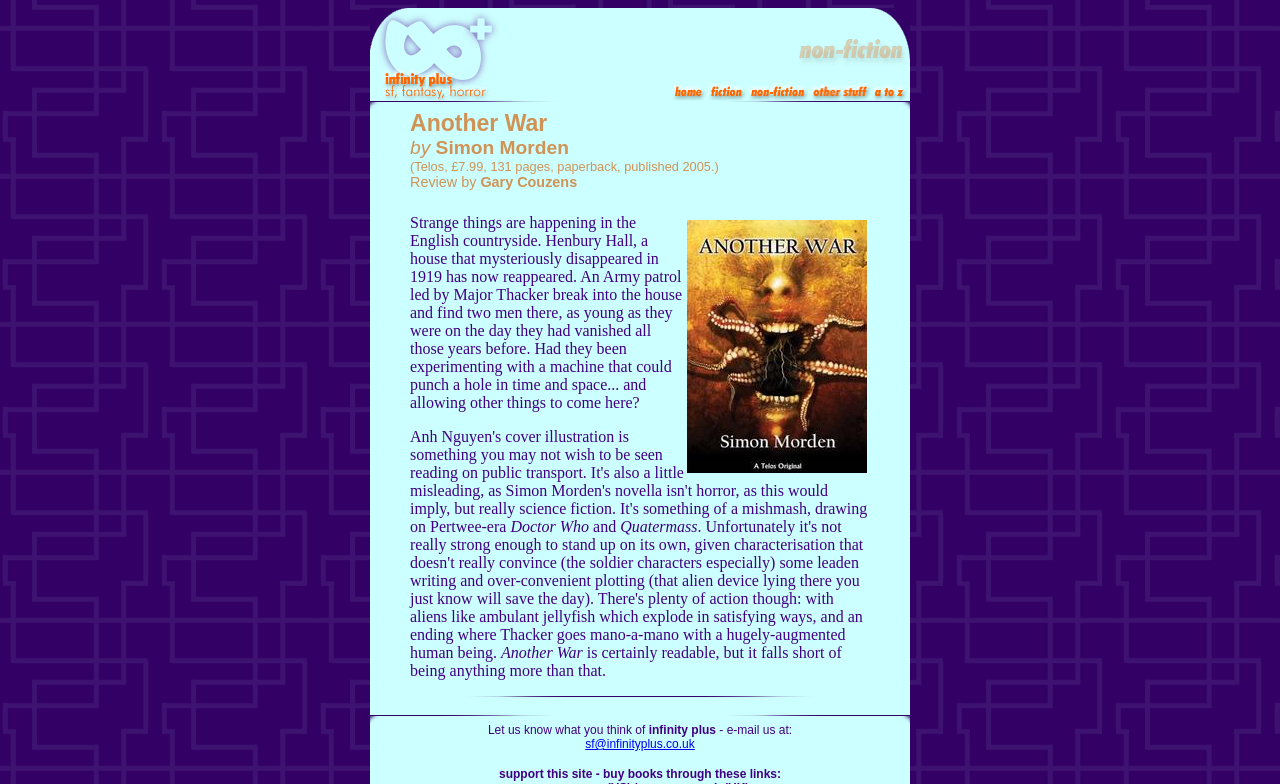What is the price of the book?
Using the image as a reference, answer the question in detail.

The price of the book is mentioned in the heading '(Telos, £7.99, 131 pages, paperback, published 2005.)' which is located in the LayoutTableCell with bounding box coordinates [0.32, 0.139, 0.68, 0.889].